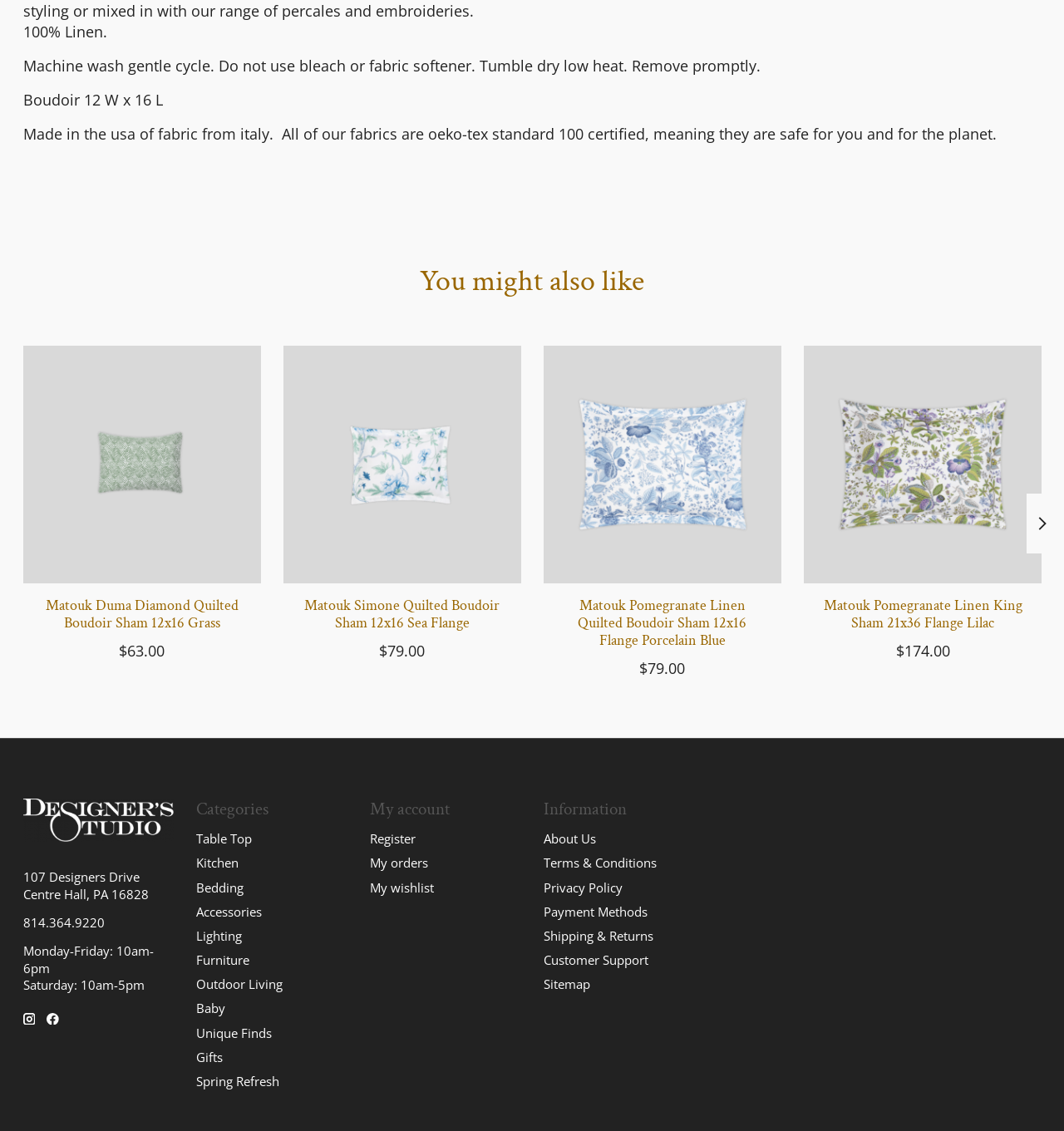Please locate the clickable area by providing the bounding box coordinates to follow this instruction: "View product details of Matouk Duma Diamond Quilted Boudoir Sham 12x16 Grass".

[0.021, 0.306, 0.245, 0.516]